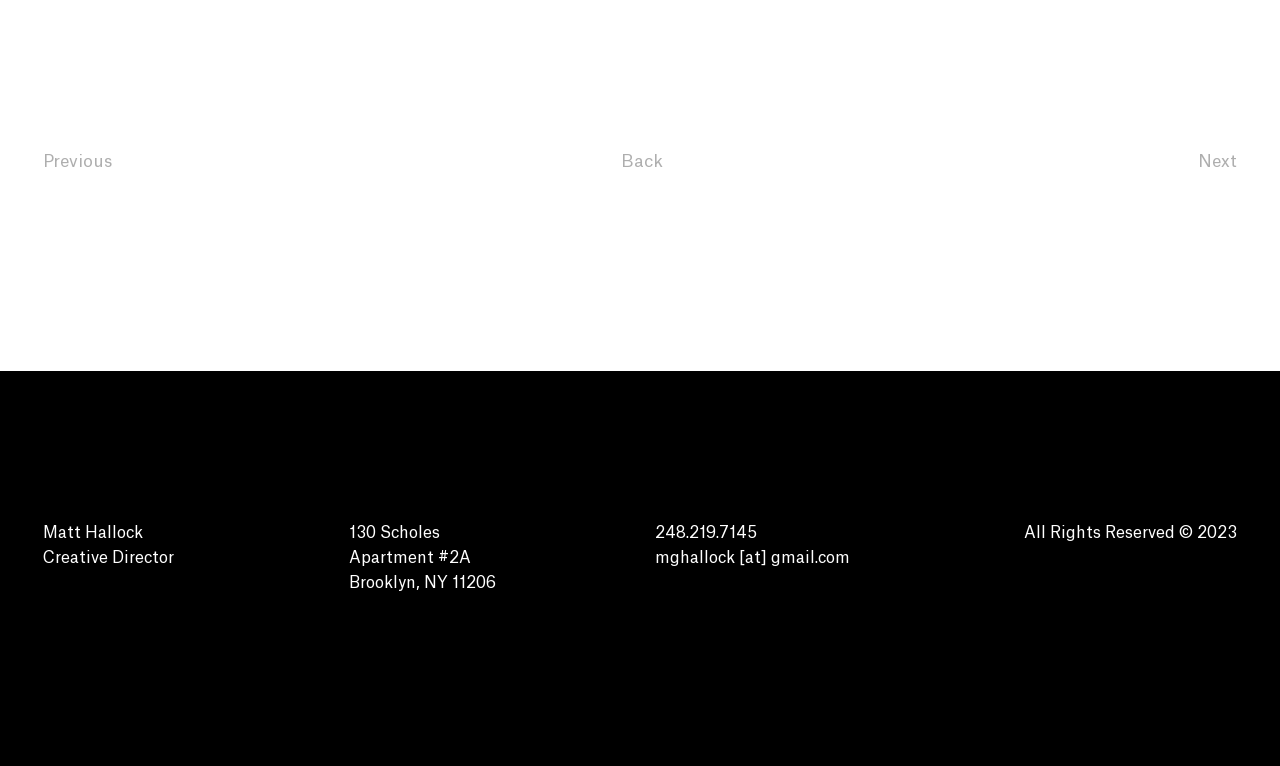Extract the bounding box for the UI element that matches this description: "Nike Kobe 9".

None